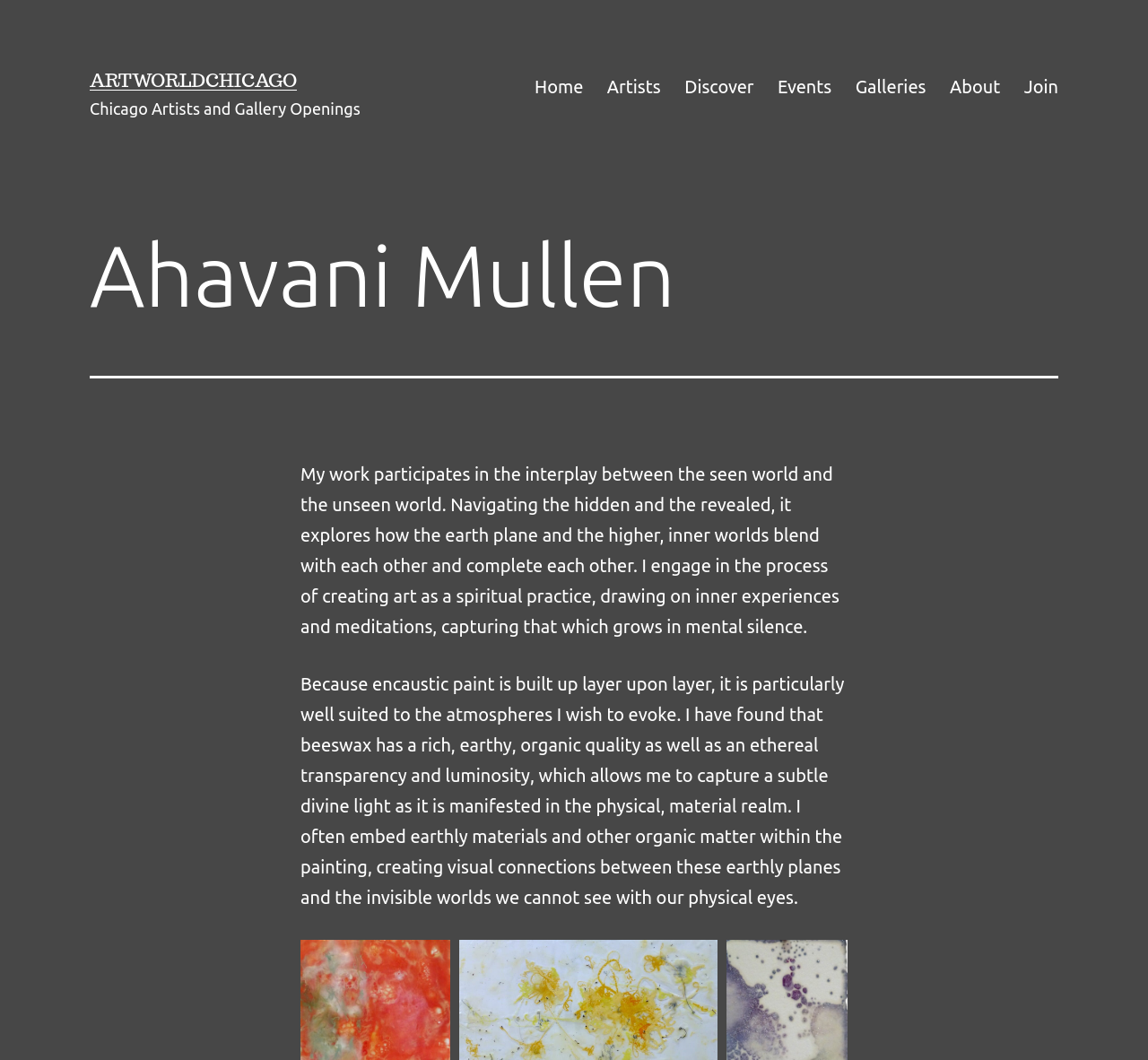Explain in detail what you observe on this webpage.

The webpage is about Ahavani Mullen, an artist, and her work. At the top left, there is a link to "ARTWORLDCHICAGO" and a static text "Chicago Artists and Gallery Openings" next to it. Below these elements, there is a primary navigation menu with seven links: "Home", "Artists", "Discover", "Events", "Galleries", "About", and "Join", which are evenly spaced and span across the top of the page.

Below the navigation menu, there is a header section with a heading "Ahavani Mullen" at the top left. Underneath the heading, there are two paragraphs of text that describe Ahavani Mullen's artistic philosophy and process. The first paragraph explains how her work explores the interplay between the seen and unseen worlds, and how she engages in art as a spiritual practice. The second paragraph discusses her use of encaustic paint and how it allows her to capture a subtle divine light and create connections between the earthly and invisible worlds.

The two paragraphs of text are positioned in the middle of the page, with the first paragraph above the second one. There are no images on the page. Overall, the webpage has a simple and clean layout, with a focus on showcasing Ahavani Mullen's artistic vision and philosophy.